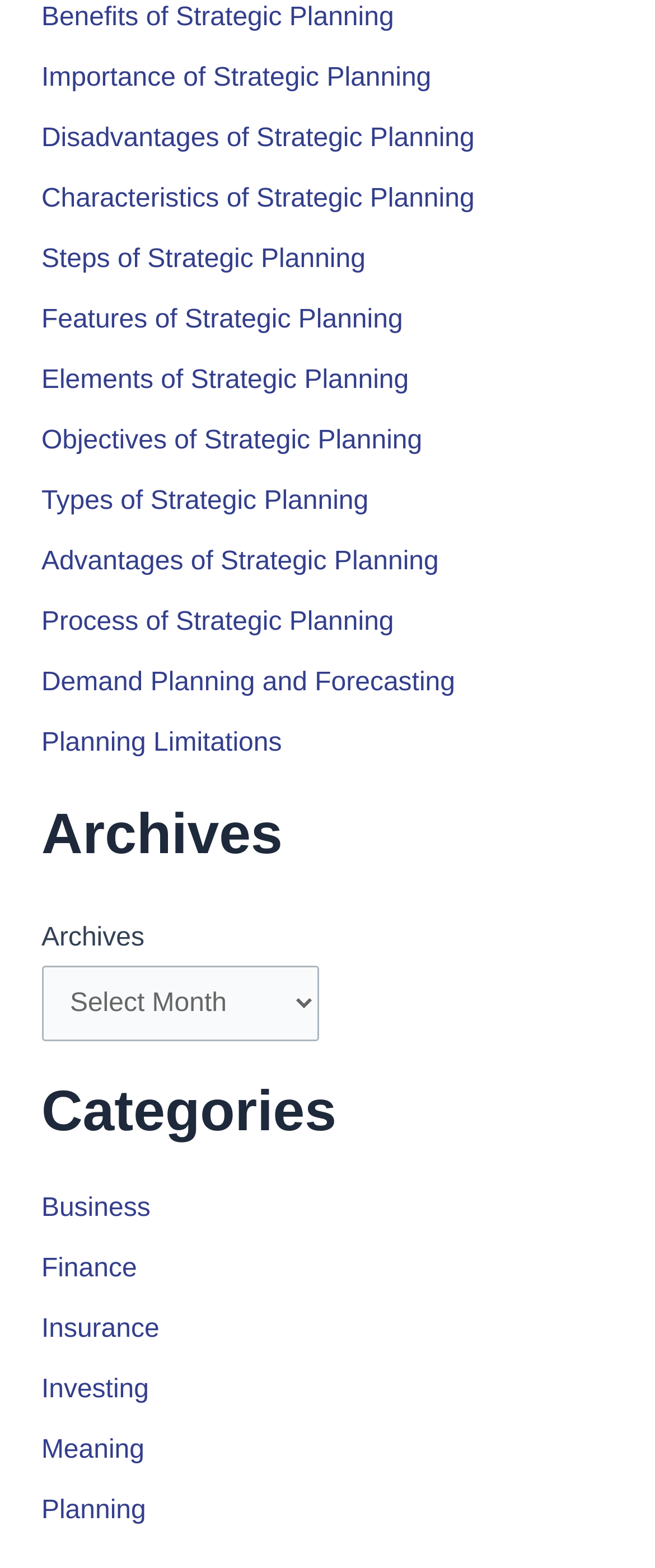Determine the bounding box coordinates of the UI element described below. Use the format (top-left x, top-left y, bottom-right x, bottom-right y) with floating point numbers between 0 and 1: Finance

[0.063, 0.8, 0.209, 0.818]